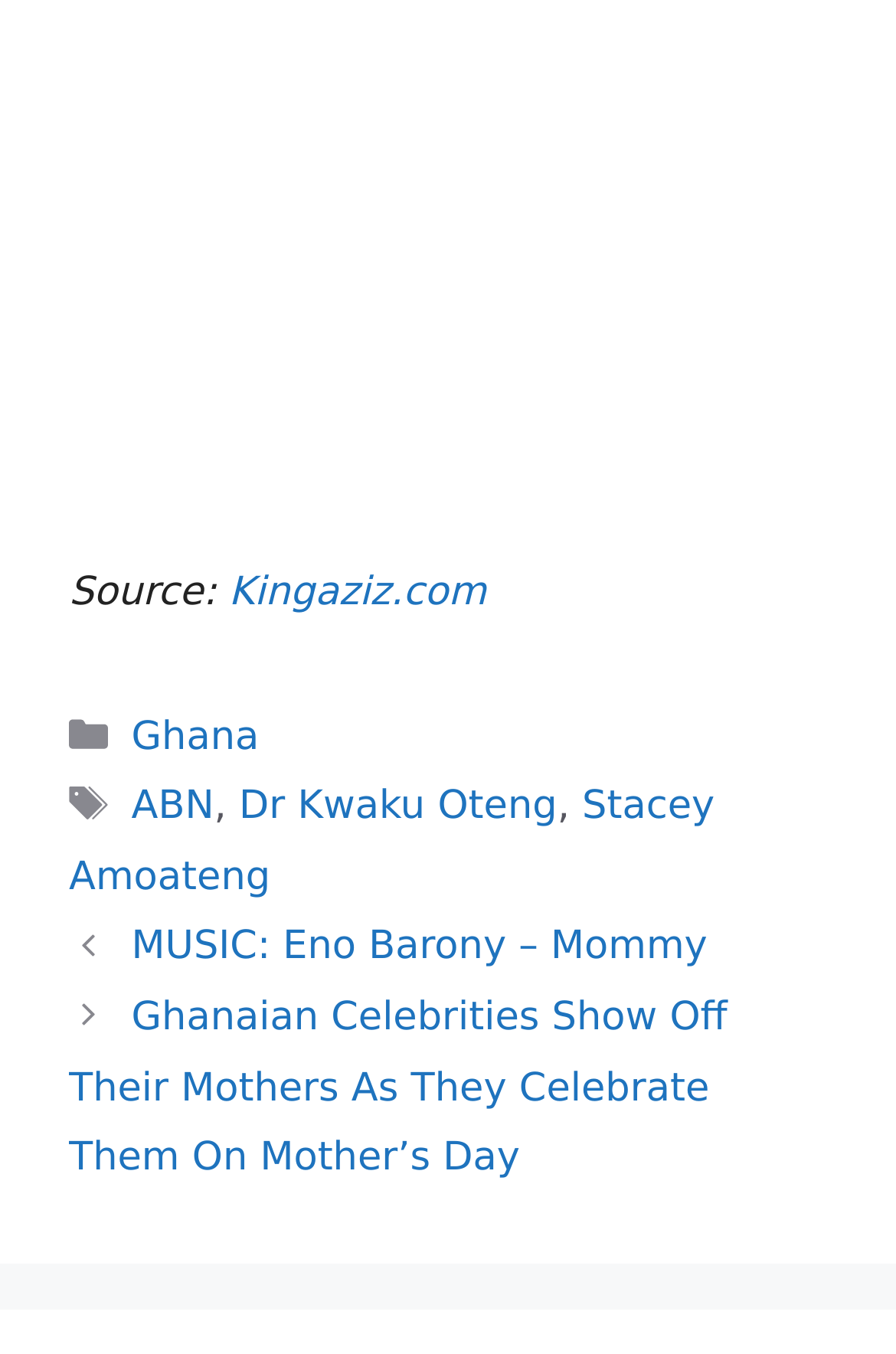Provide the bounding box coordinates of the HTML element described by the text: "MUSIC: Eno Barony – Mommy".

[0.147, 0.683, 0.79, 0.717]